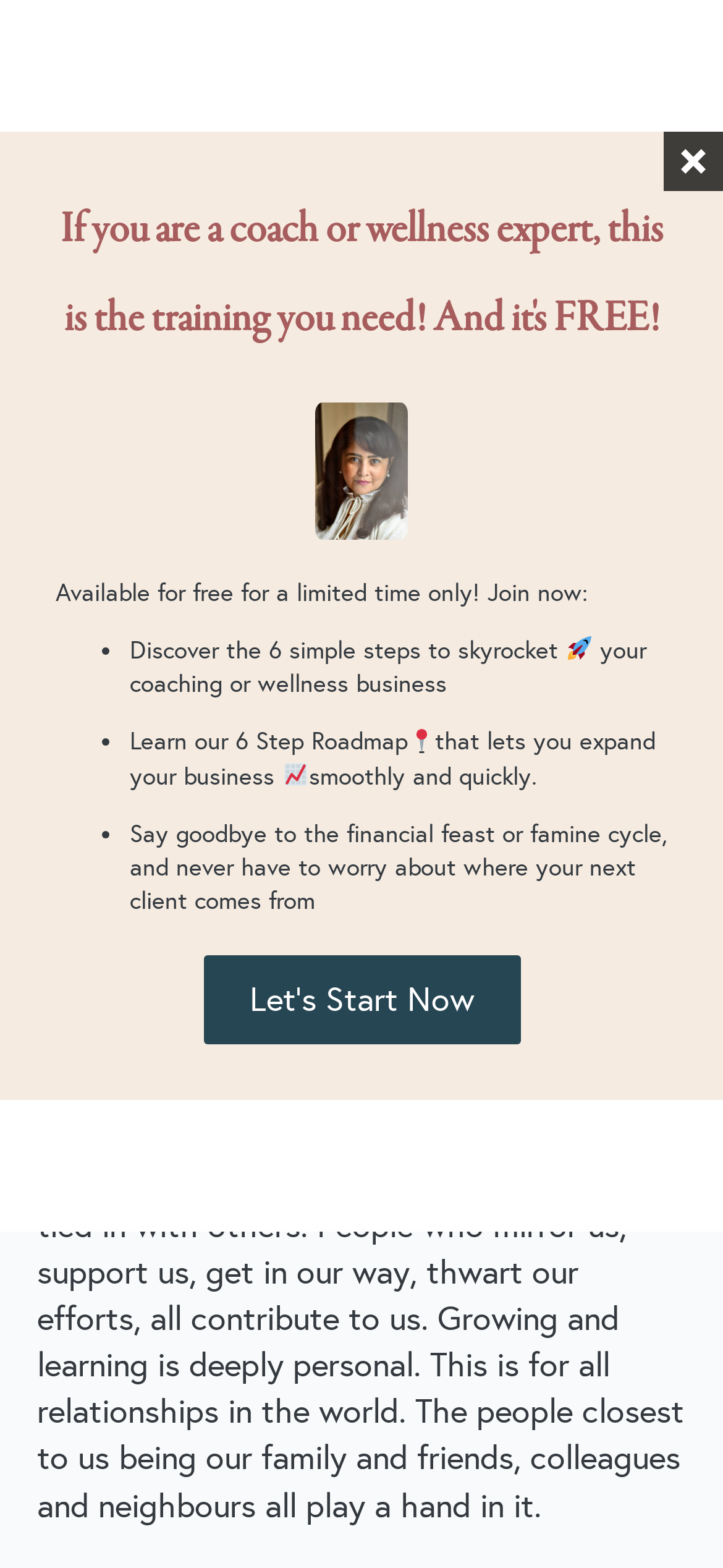Reply to the question with a single word or phrase:
What is the logo of Aditii Nirvaan?

Aditi Nirvaan Logo